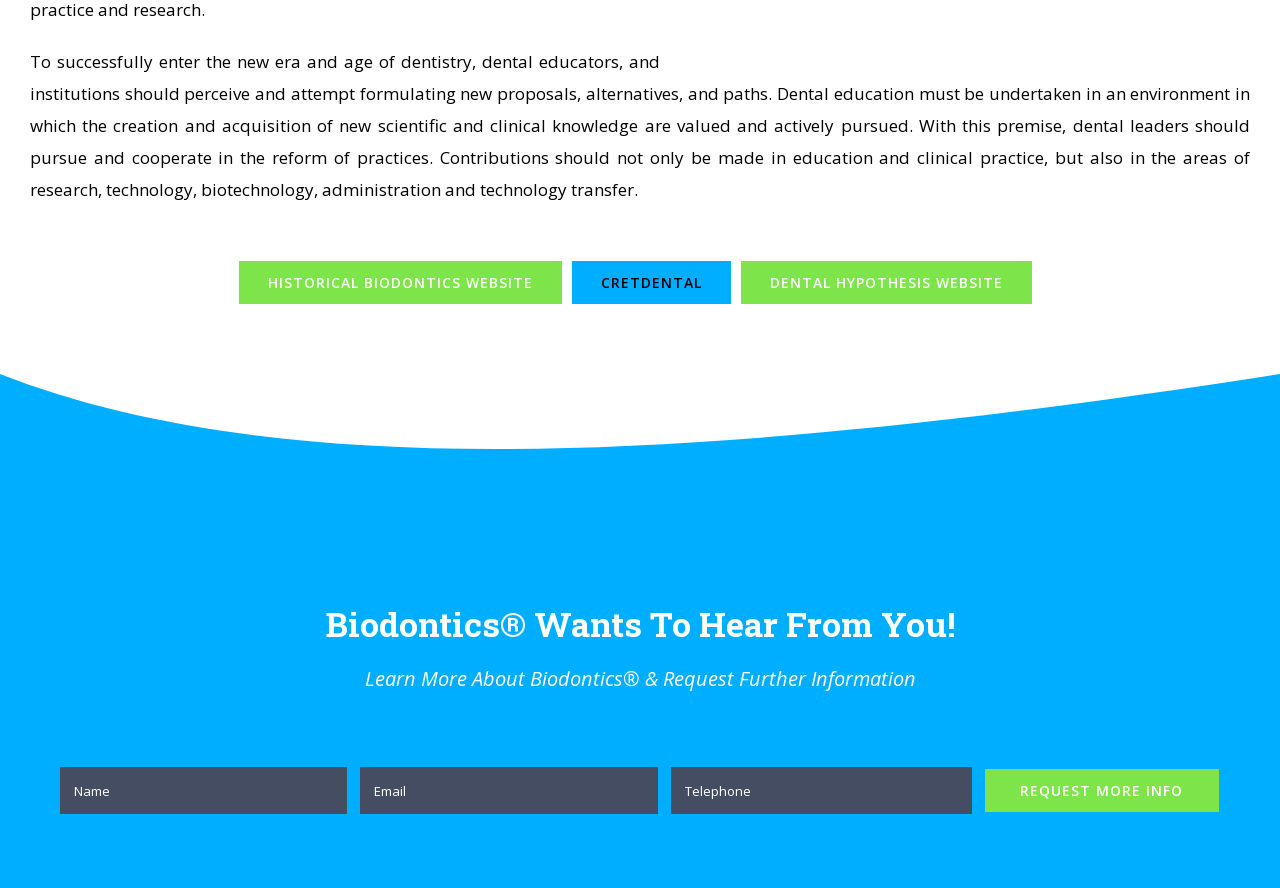Locate the bounding box of the UI element defined by this description: "DENTAL HYPOTHESIS WEBSITE". The coordinates should be given as four float numbers between 0 and 1, formatted as [left, top, right, bottom].

[0.579, 0.294, 0.806, 0.342]